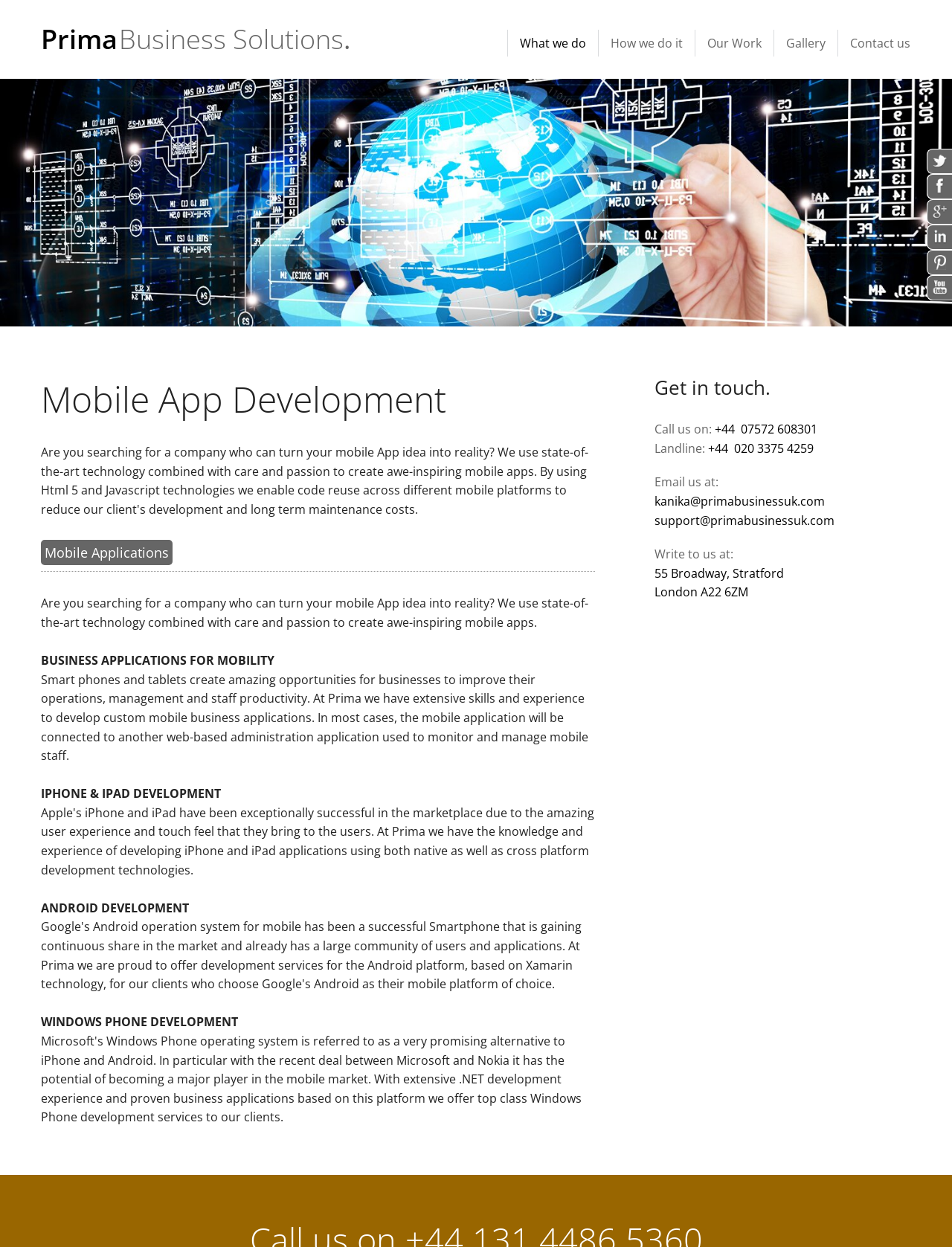What is the purpose of the mobile applications developed by the company?
Please elaborate on the answer to the question with detailed information.

According to the text 'Smart phones and tablets create amazing opportunities for businesses to improve their operations, management and staff productivity.' with bounding box coordinates [0.043, 0.538, 0.618, 0.612], the company develops mobile applications to improve operations and staff productivity.